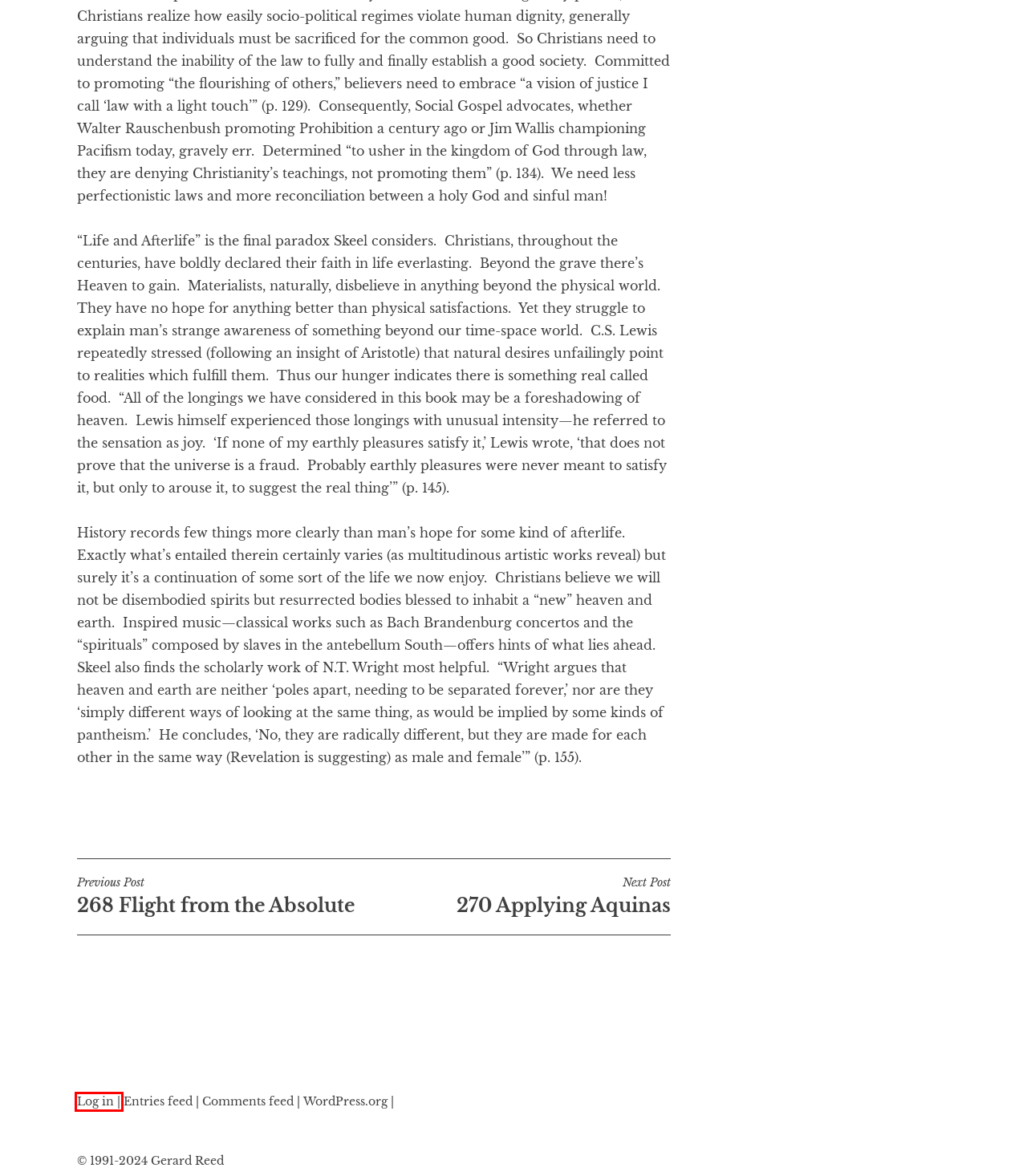Given a screenshot of a webpage with a red bounding box around a UI element, please identify the most appropriate webpage description that matches the new webpage after you click on the element. Here are the candidates:
A. Comments for Reedings
B. 270 Applying Aquinas - Reedings
C. About Gerard Reed - Reedings
D. 268 Flight from the Absolute - Reedings
E. All Reviews - Reedings
F. Log In ‹ Reedings — WordPress
G. Blog Tool, Publishing Platform, and CMS – WordPress.org
H. Reedings

F